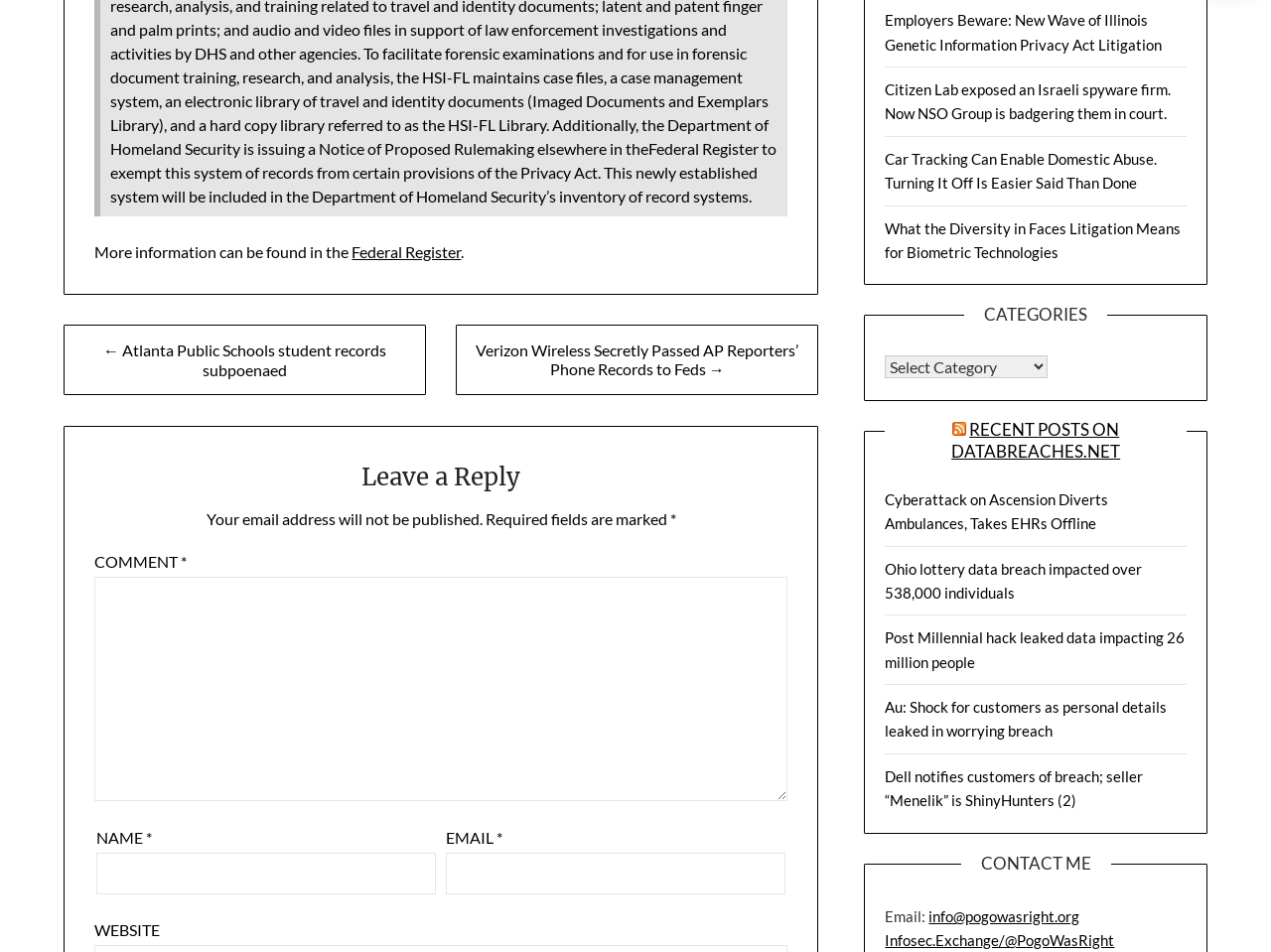Please identify the bounding box coordinates of the element that needs to be clicked to execute the following command: "Click on the 'Federal Register' link". Provide the bounding box using four float numbers between 0 and 1, formatted as [left, top, right, bottom].

[0.277, 0.254, 0.363, 0.274]